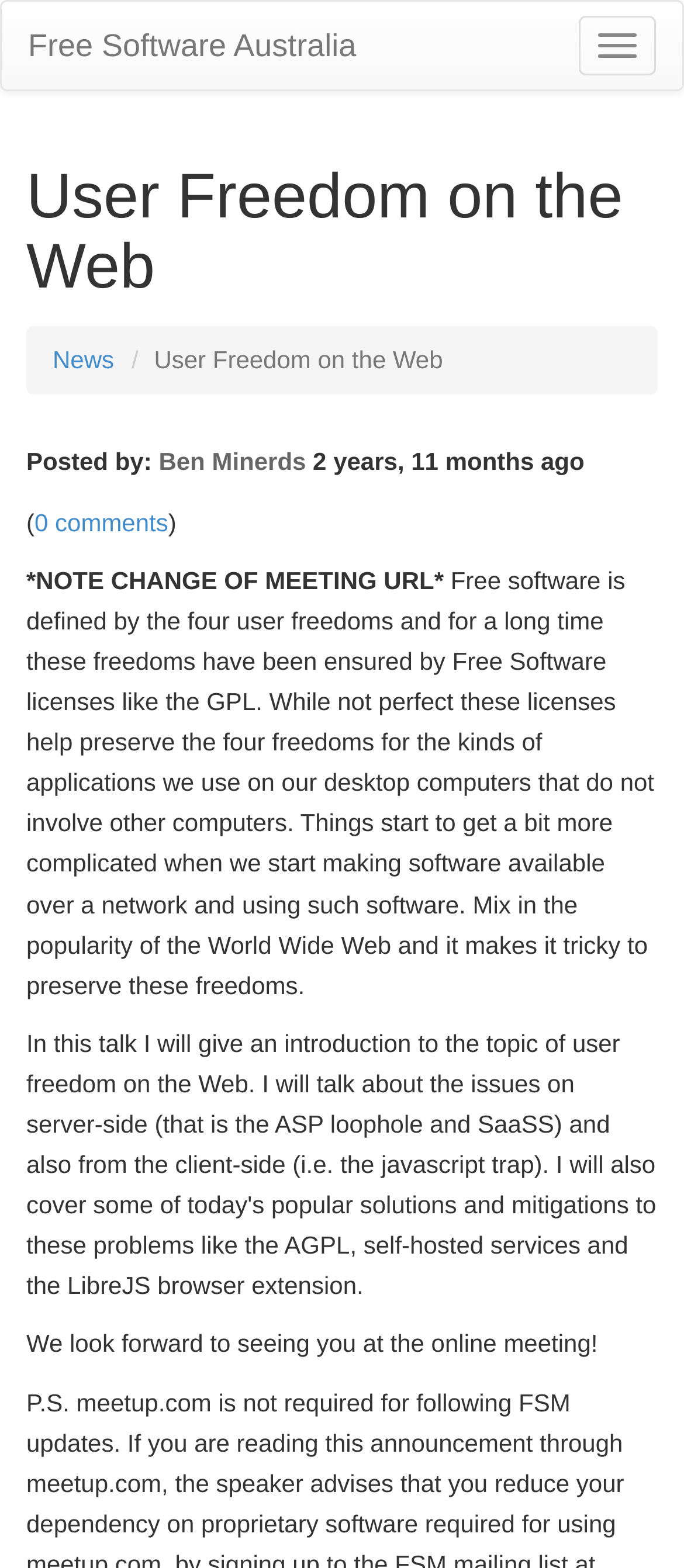What is the text of the webpage's headline?

User Freedom on the Web